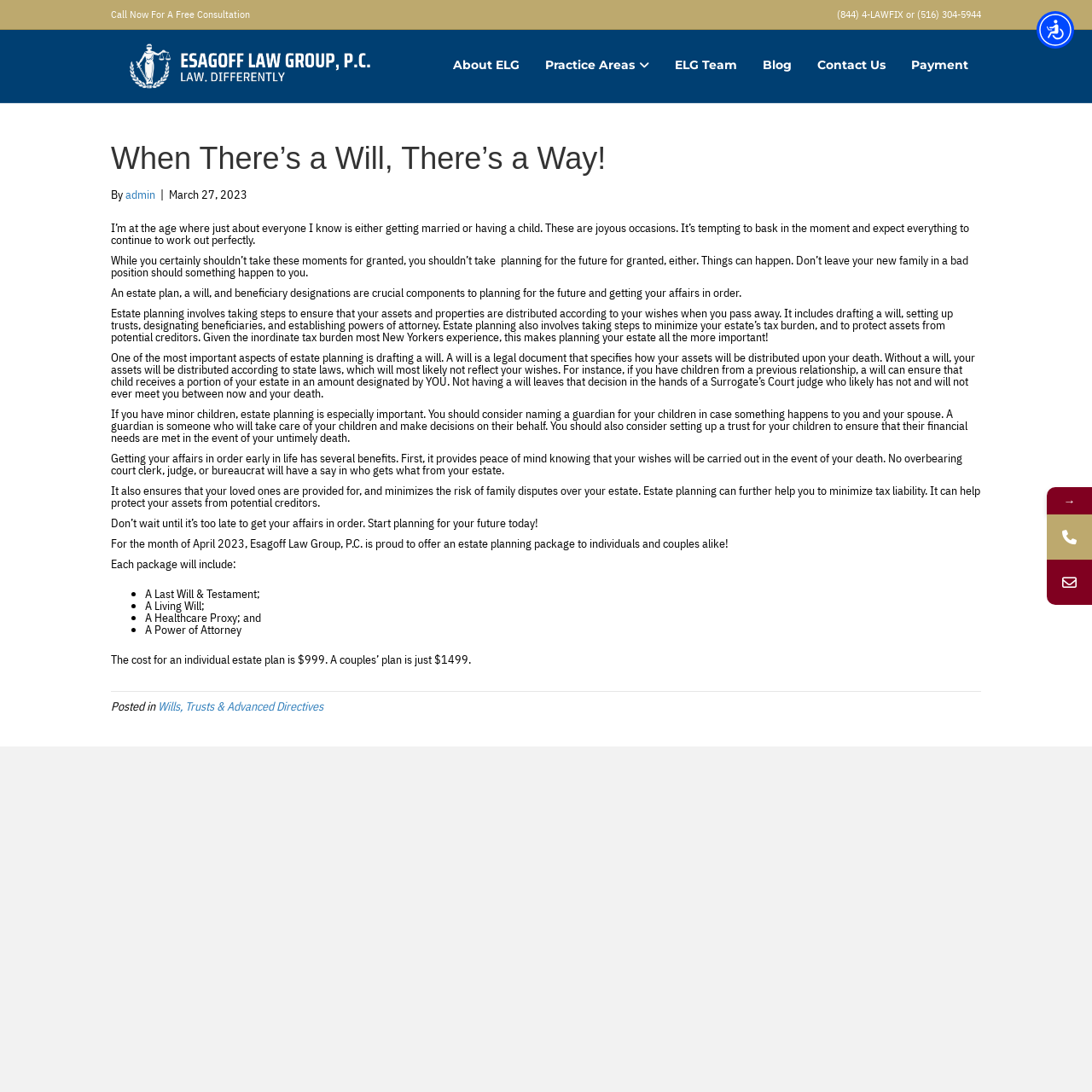How much does a couples' estate plan cost? From the image, respond with a single word or brief phrase.

$1499